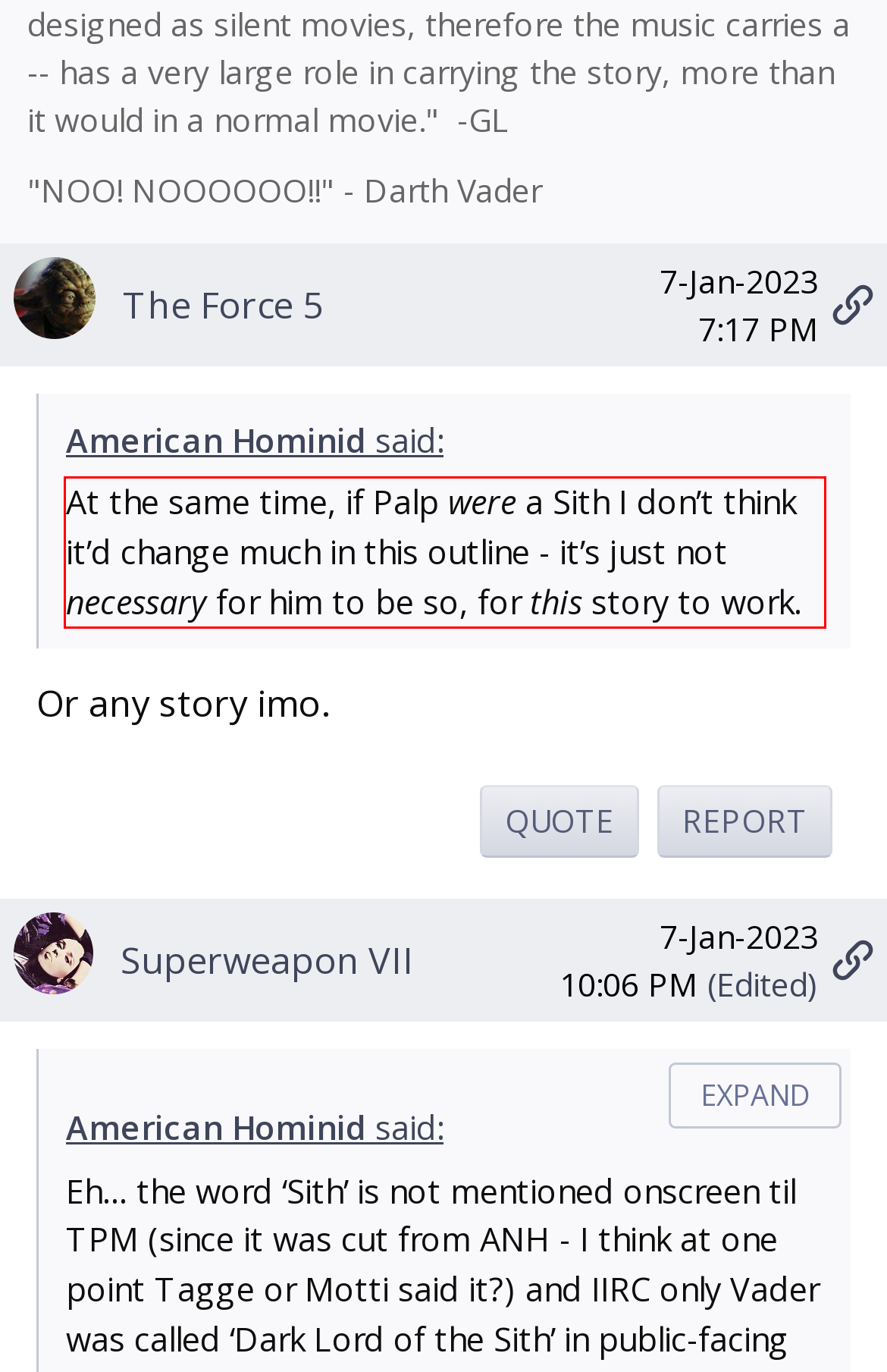With the given screenshot of a webpage, locate the red rectangle bounding box and extract the text content using OCR.

At the same time, if Palp were a Sith I don’t think it’d change much in this outline - it’s just not necessary for him to be so, for this story to work.